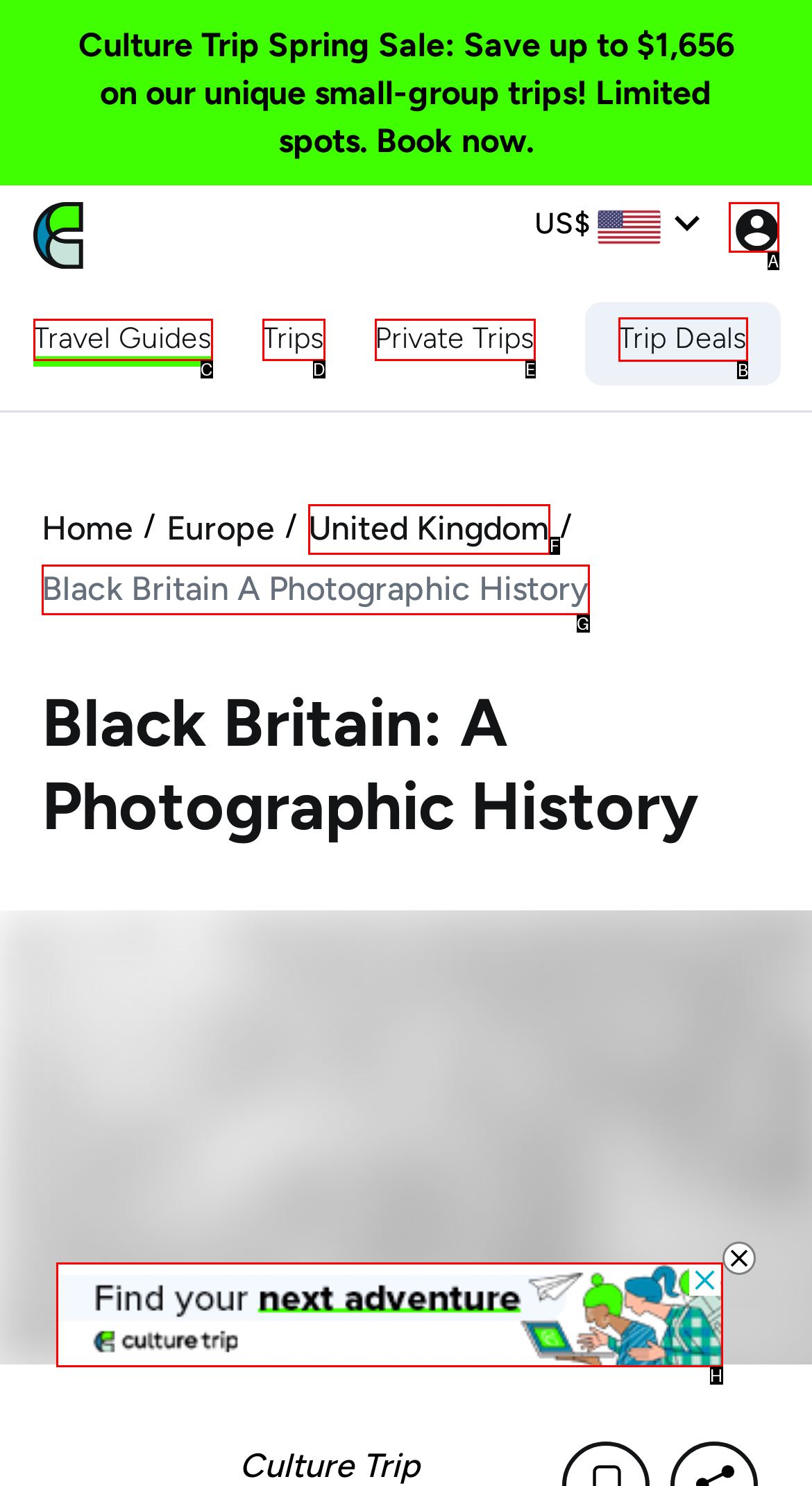To achieve the task: Book a trip, which HTML element do you need to click?
Respond with the letter of the correct option from the given choices.

B